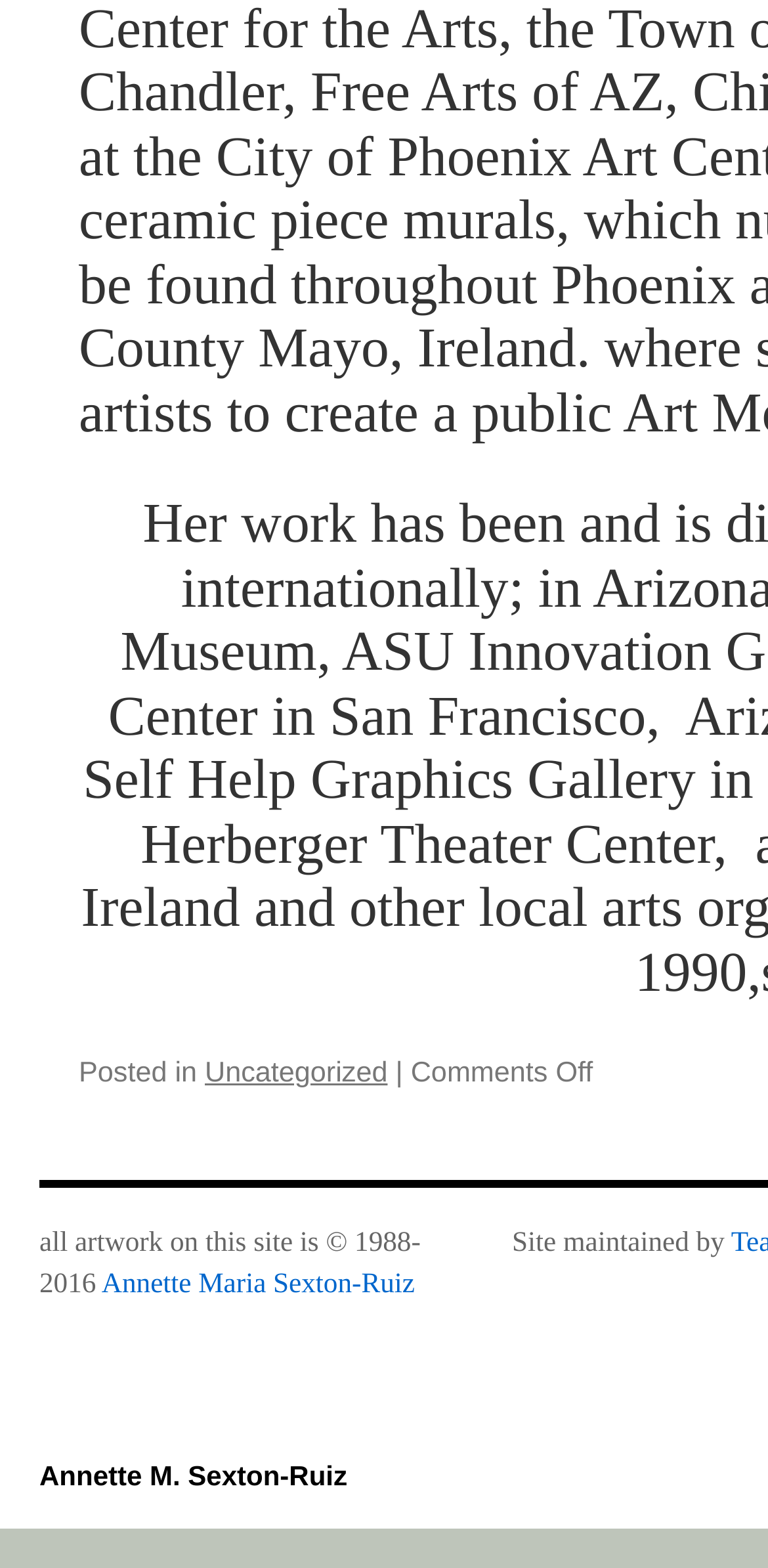Identify the bounding box for the UI element specified in this description: "Annette Maria Sexton-Ruiz". The coordinates must be four float numbers between 0 and 1, formatted as [left, top, right, bottom].

[0.132, 0.809, 0.54, 0.829]